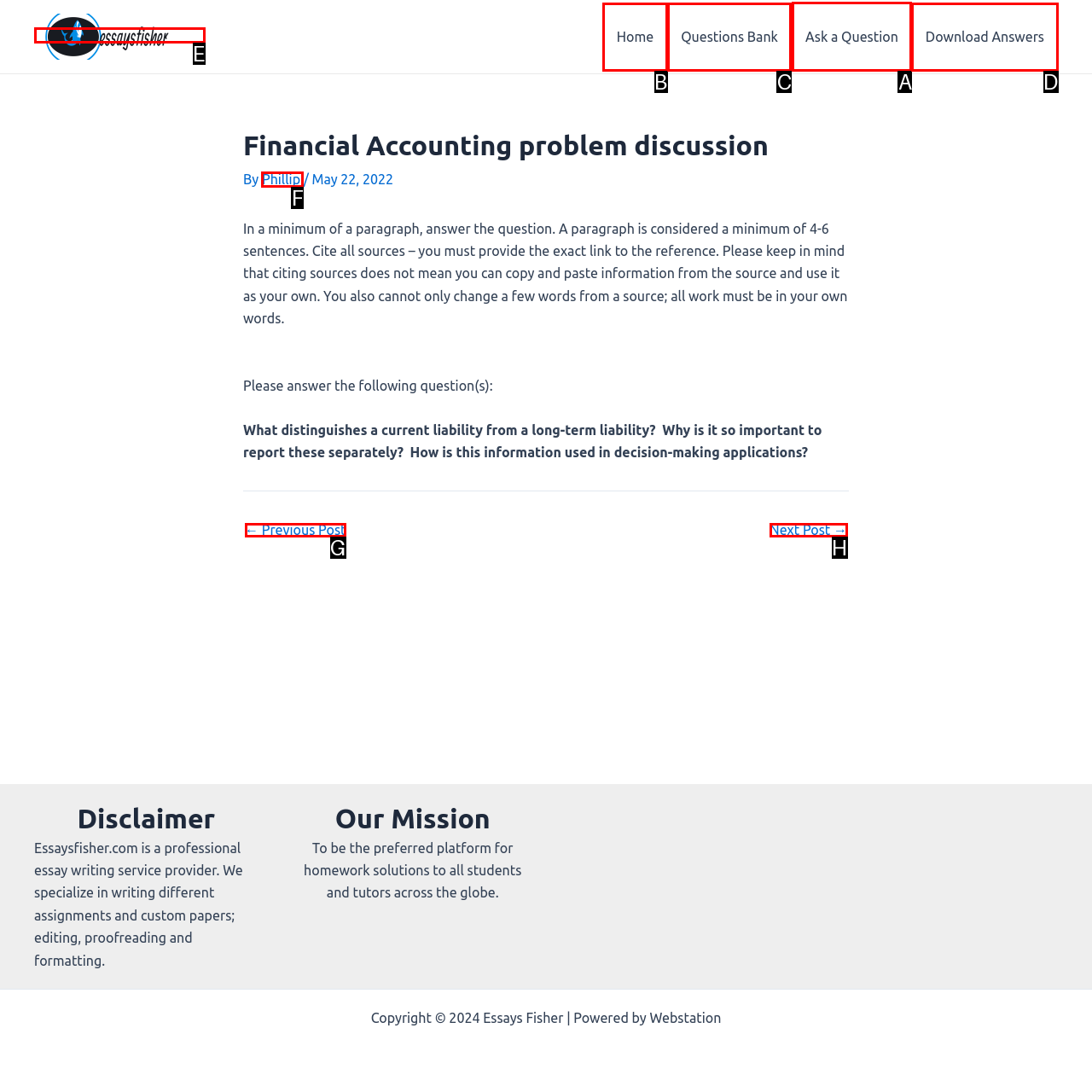Select the HTML element that needs to be clicked to perform the task: Click on the 'Ask a Question' link. Reply with the letter of the chosen option.

A